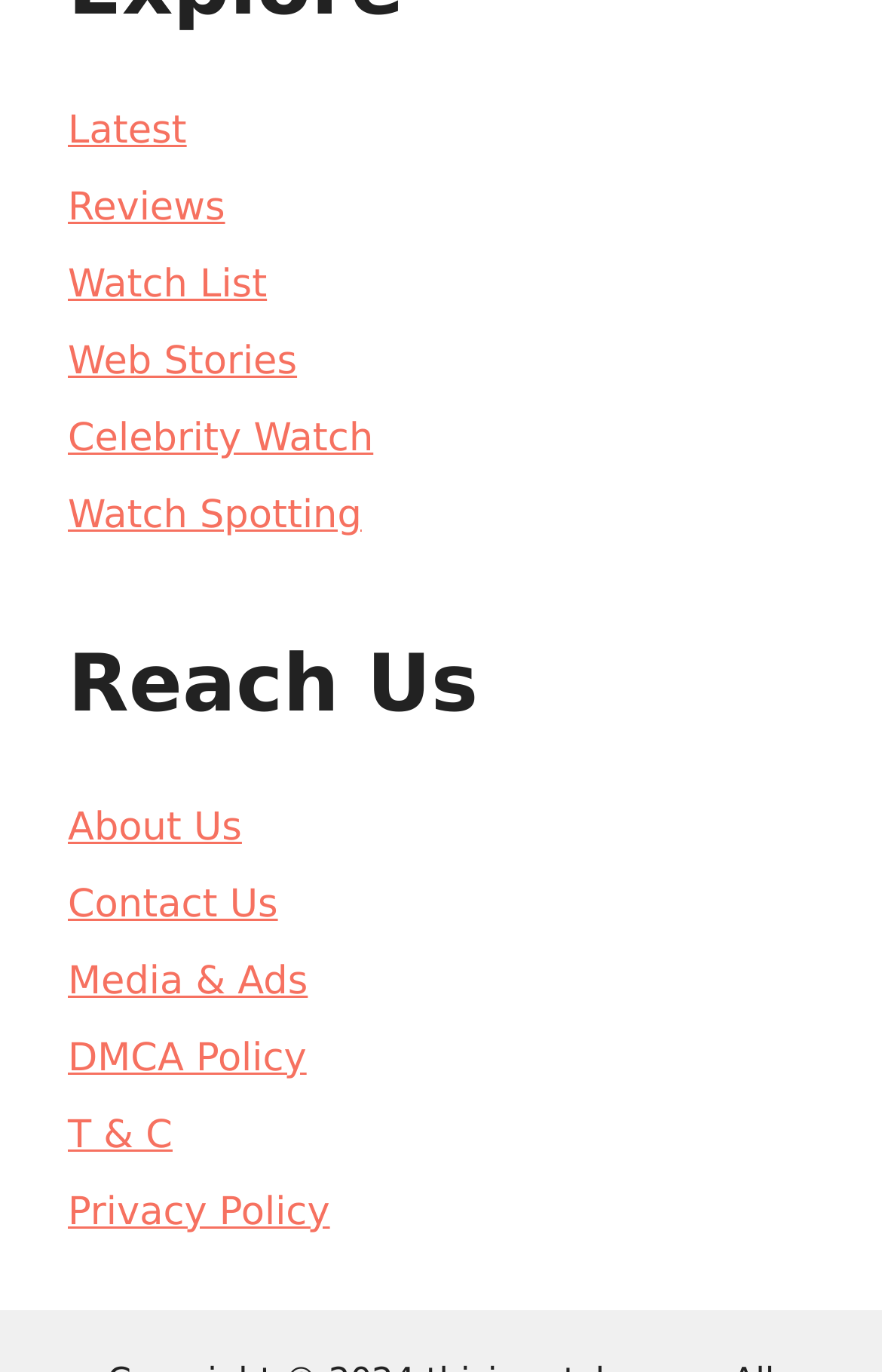How many links are there in the bottom navigation menu?
Using the image provided, answer with just one word or phrase.

8